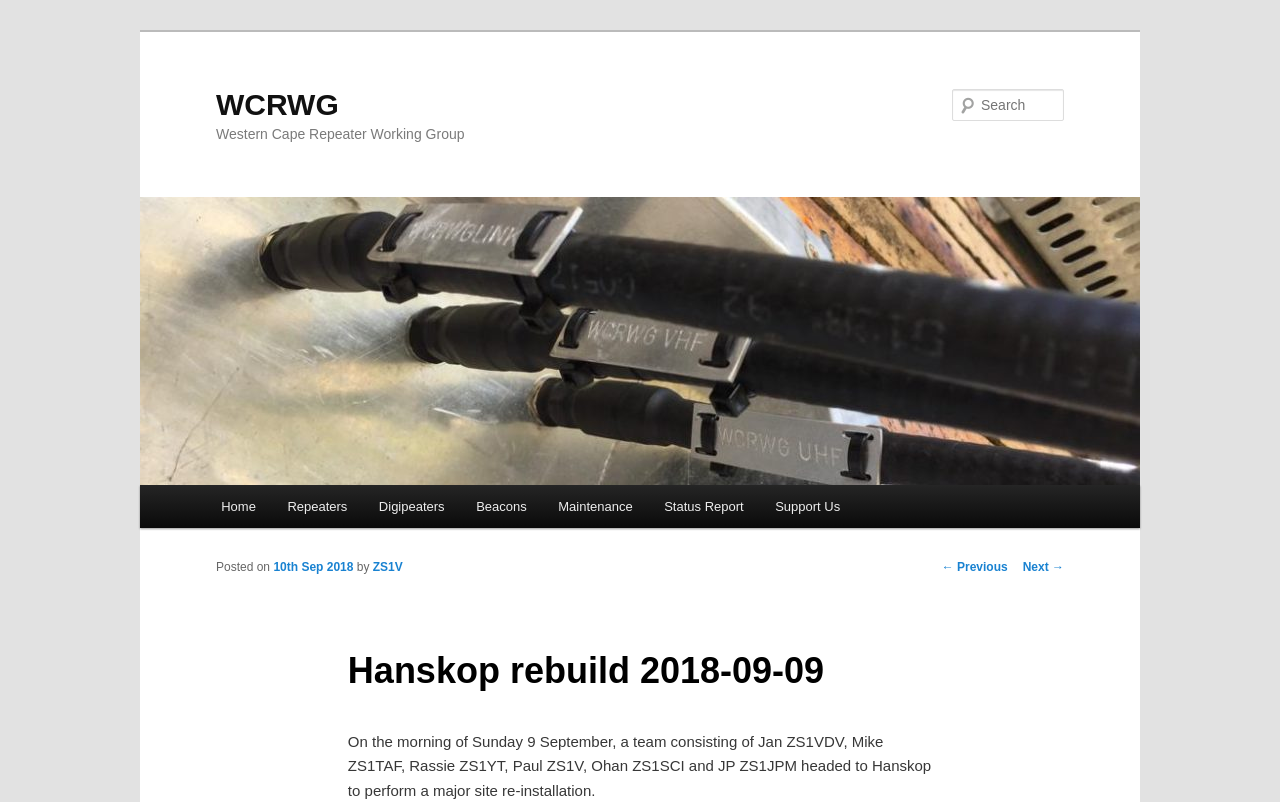Pinpoint the bounding box coordinates of the clickable area necessary to execute the following instruction: "Go to Home page". The coordinates should be given as four float numbers between 0 and 1, namely [left, top, right, bottom].

[0.16, 0.604, 0.212, 0.658]